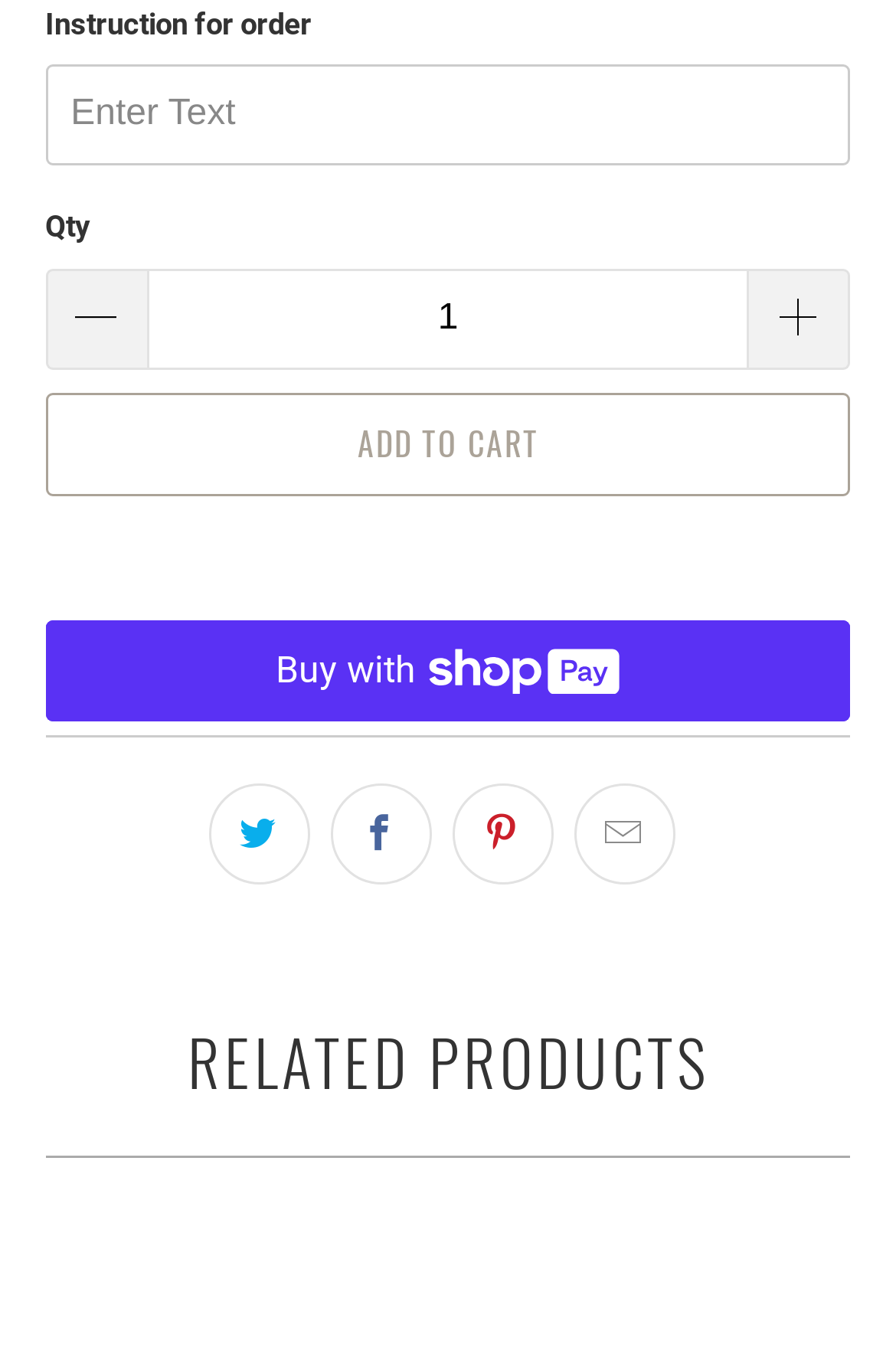Locate the bounding box coordinates of the area to click to fulfill this instruction: "Buy now with ShopPay". The bounding box should be presented as four float numbers between 0 and 1, in the order [left, top, right, bottom].

[0.051, 0.454, 0.949, 0.528]